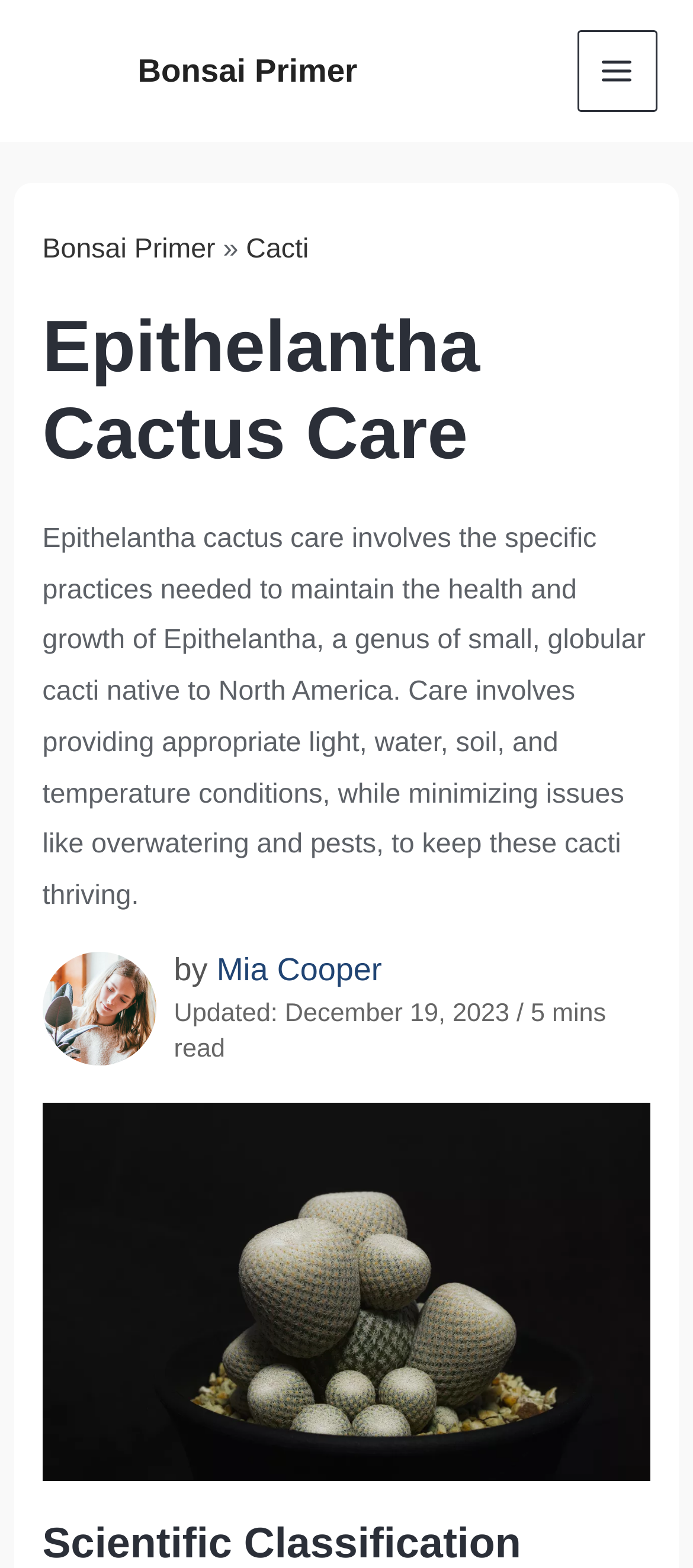Find the bounding box of the element with the following description: "alt="bonsai primer logo"". The coordinates must be four float numbers between 0 and 1, formatted as [left, top, right, bottom].

[0.051, 0.035, 0.159, 0.054]